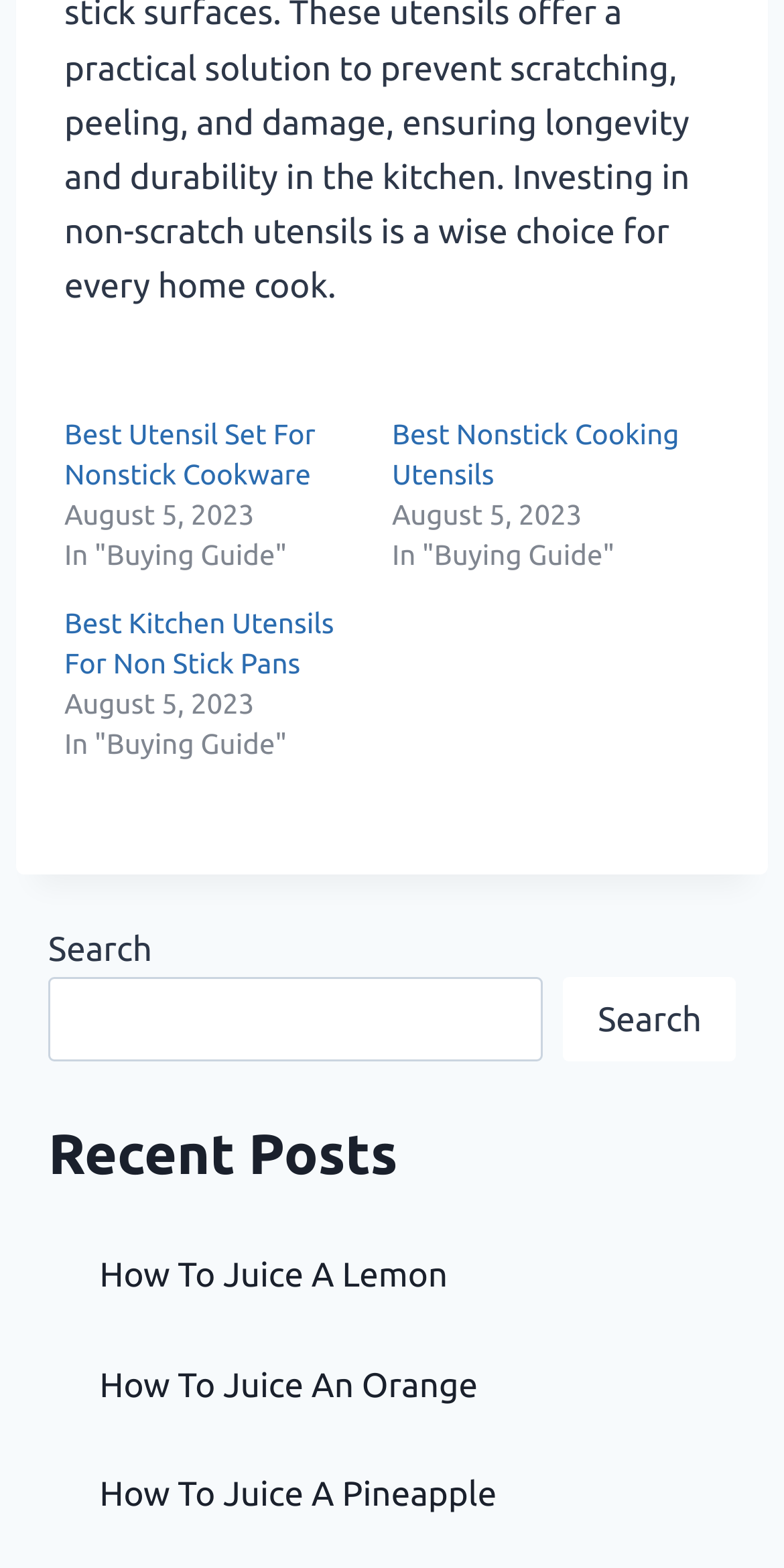Predict the bounding box of the UI element based on the description: "parent_node: Search name="s"". The coordinates should be four float numbers between 0 and 1, formatted as [left, top, right, bottom].

[0.062, 0.623, 0.693, 0.678]